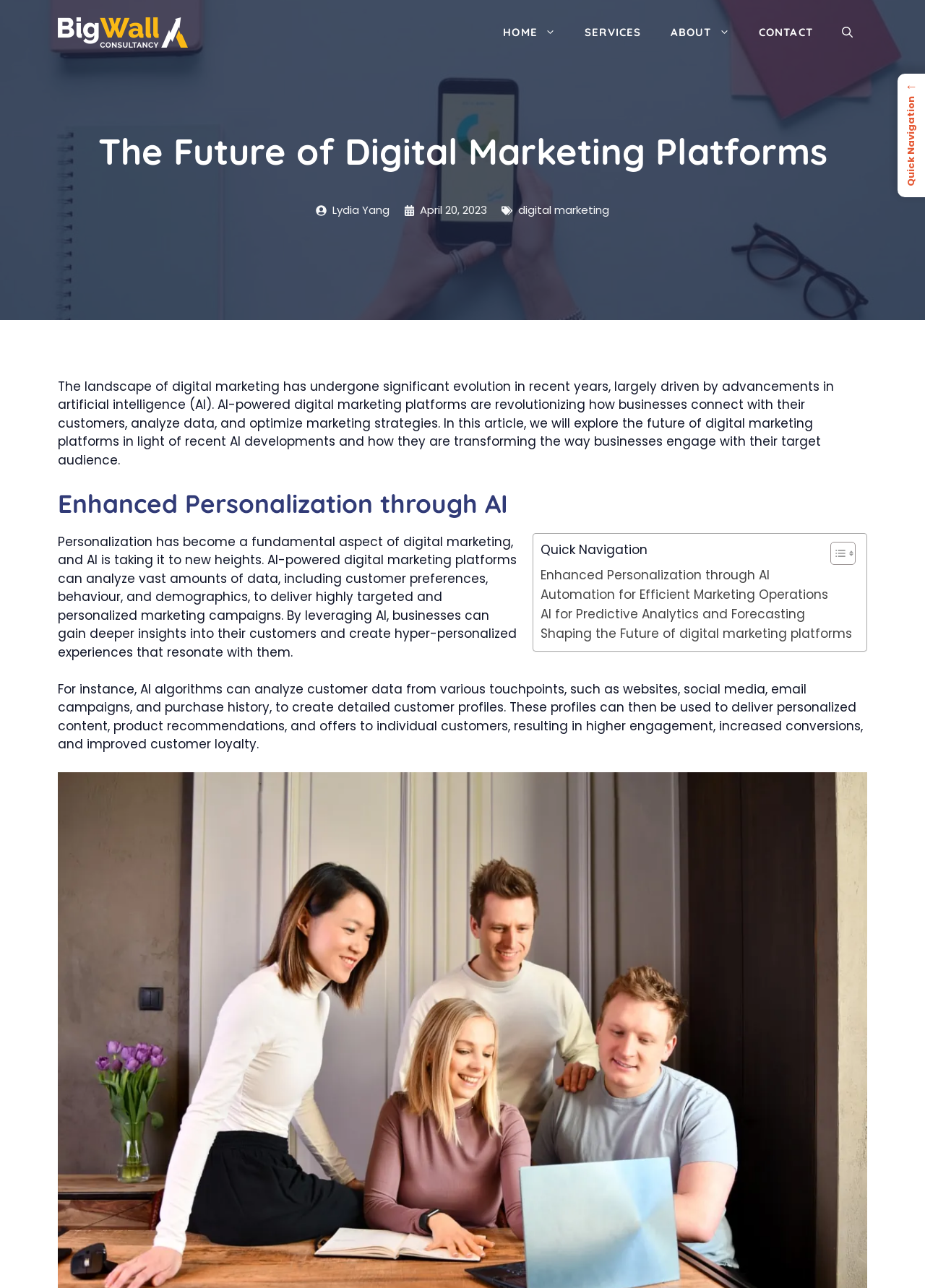What is the benefit of using AI in digital marketing?
Answer the question with just one word or phrase using the image.

Personalization